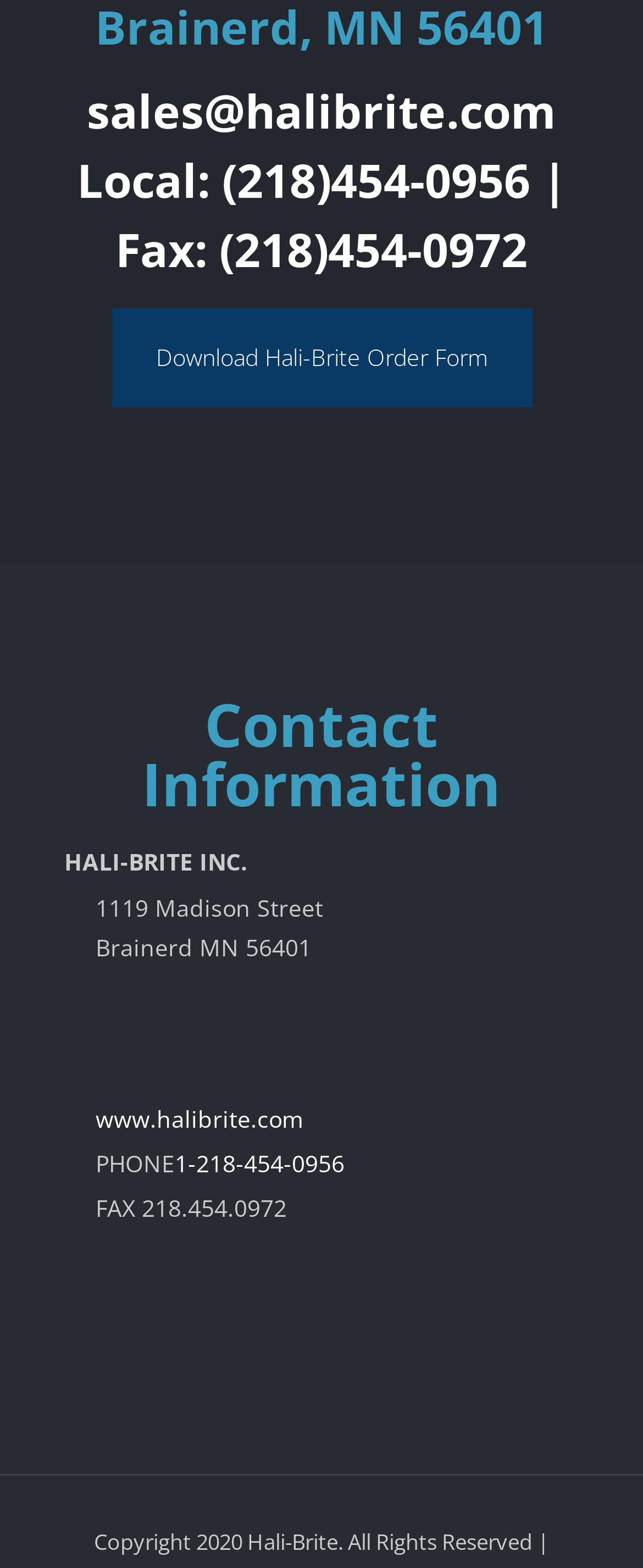Please indicate the bounding box coordinates for the clickable area to complete the following task: "Visit the Hali-Brite website". The coordinates should be specified as four float numbers between 0 and 1, i.e., [left, top, right, bottom].

[0.149, 0.704, 0.472, 0.723]